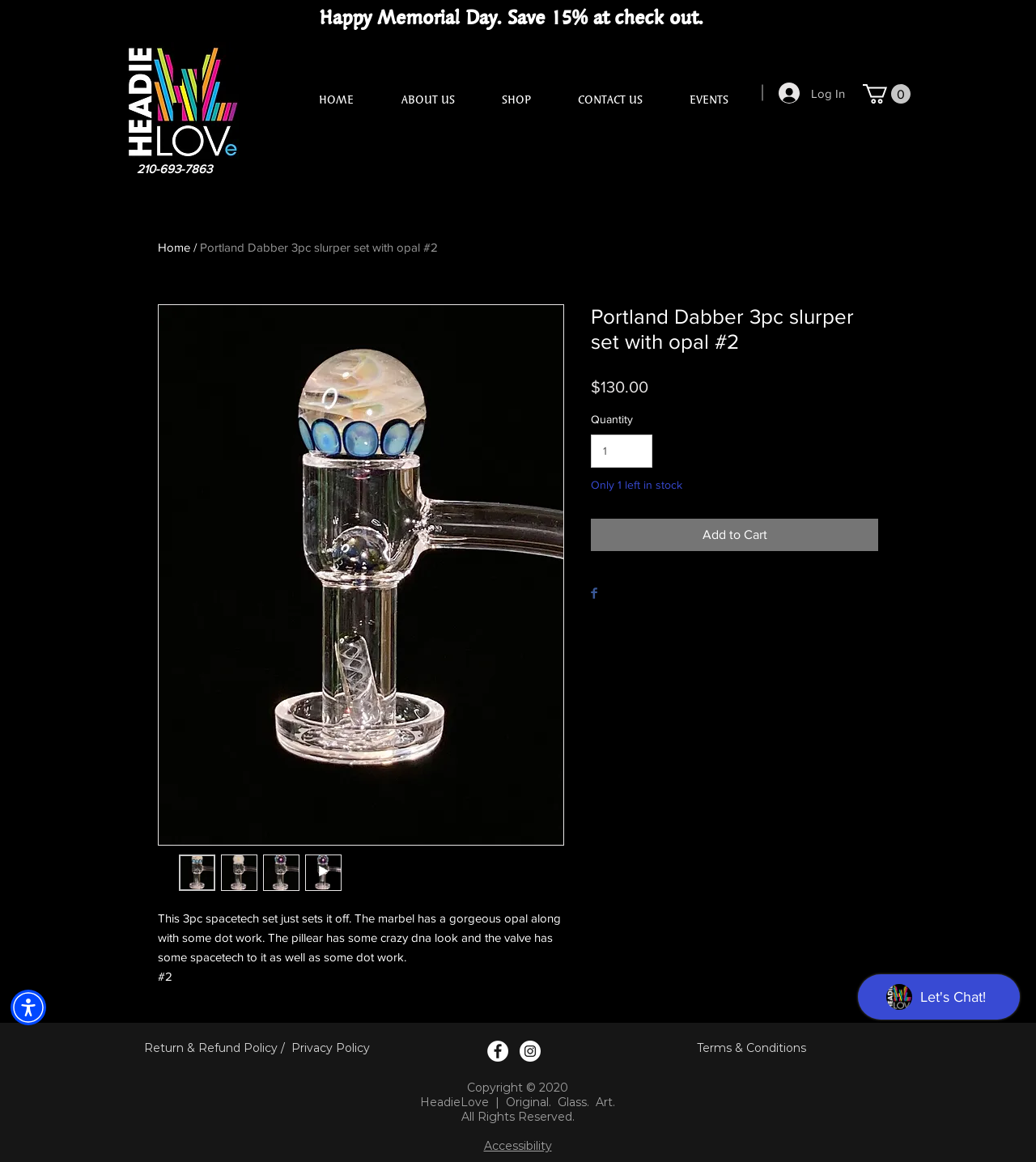Given the element description: "Terms & Conditions", predict the bounding box coordinates of this UI element. The coordinates must be four float numbers between 0 and 1, given as [left, top, right, bottom].

[0.673, 0.895, 0.778, 0.908]